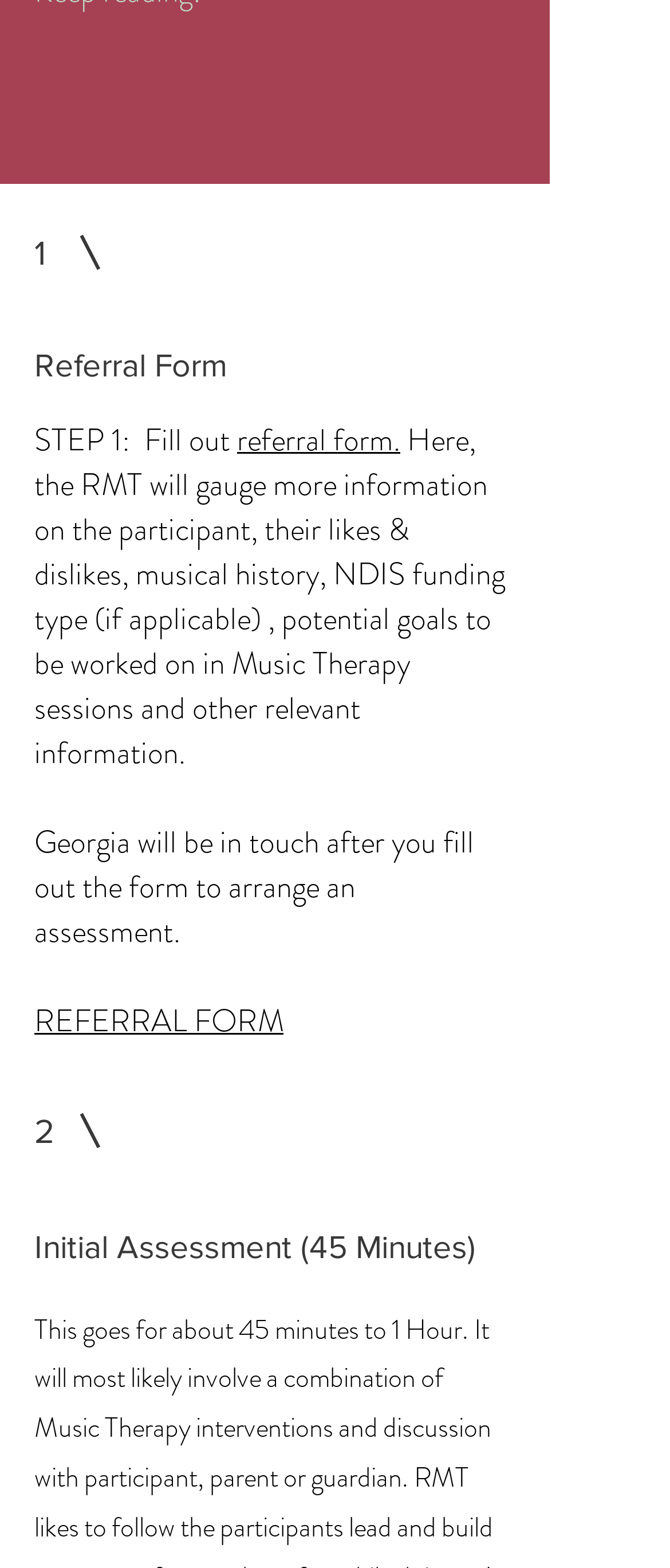What information will the RMT gather from the referral form?
Please answer the question with a single word or phrase, referencing the image.

Participant's info and goals